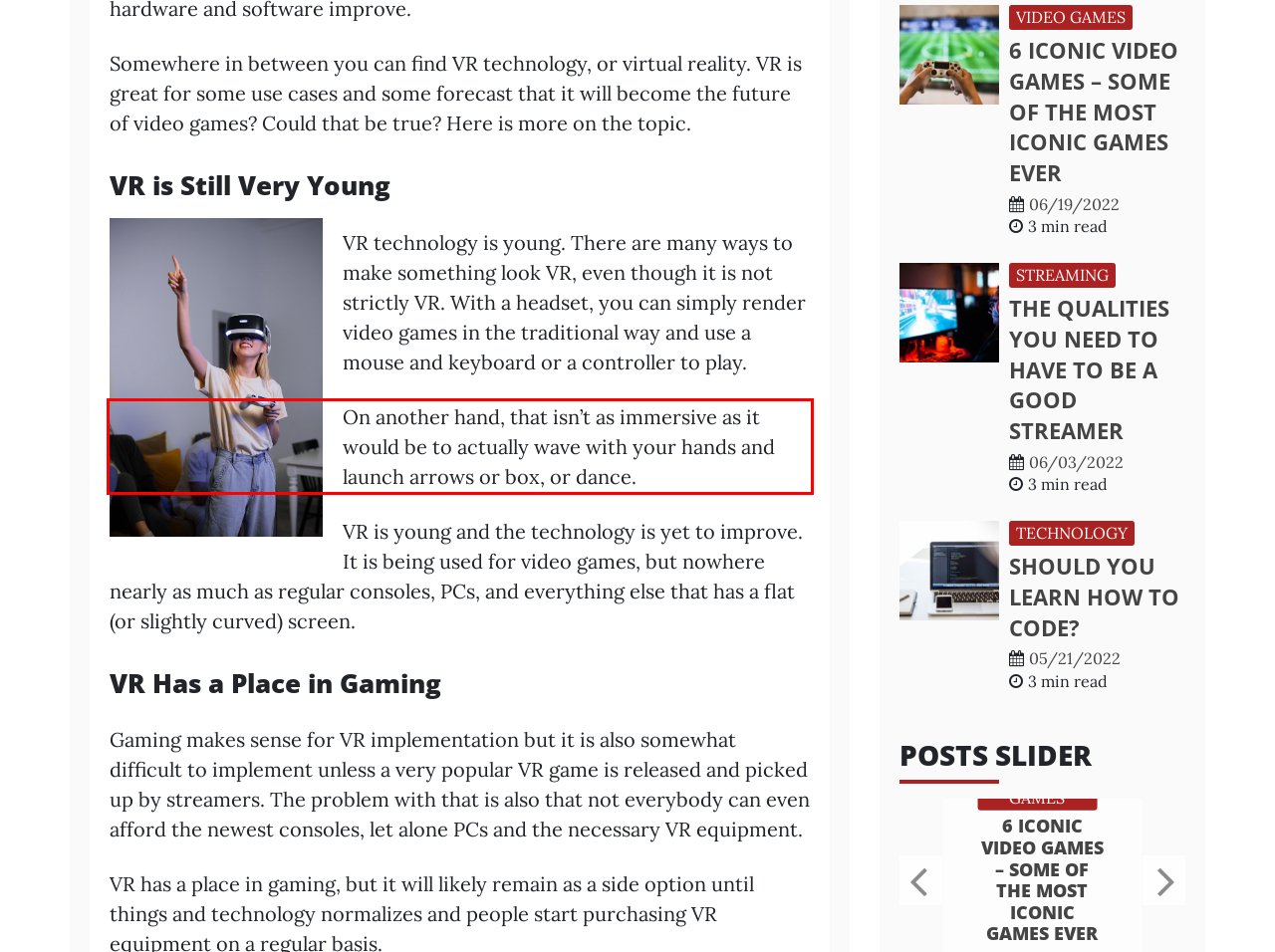Examine the webpage screenshot and use OCR to obtain the text inside the red bounding box.

On another hand, that isn’t as immersive as it would be to actually wave with your hands and launch arrows or box, or dance.